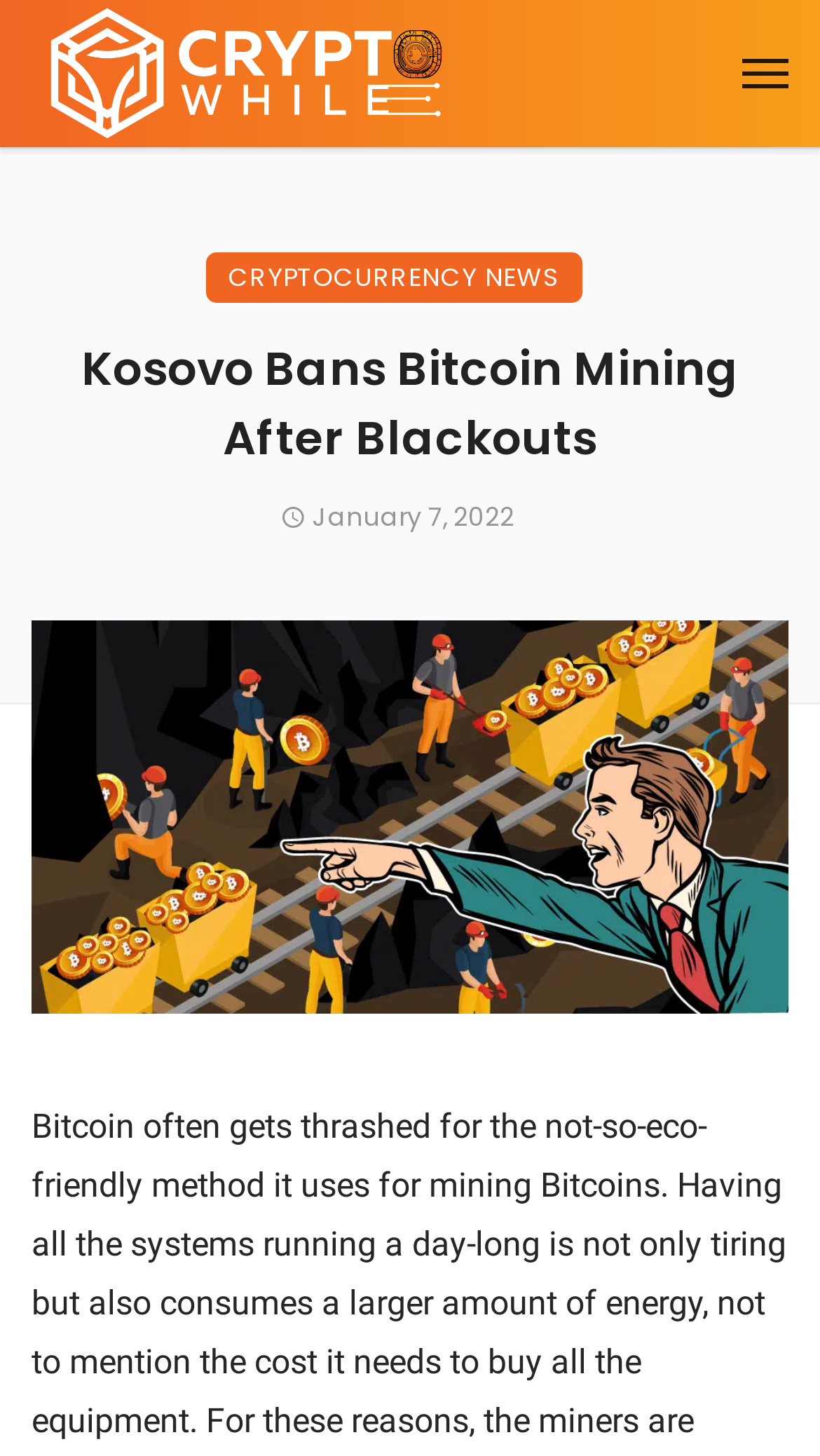Identify the bounding box for the element characterized by the following description: "alt="logo"".

[0.038, 0.037, 0.561, 0.06]